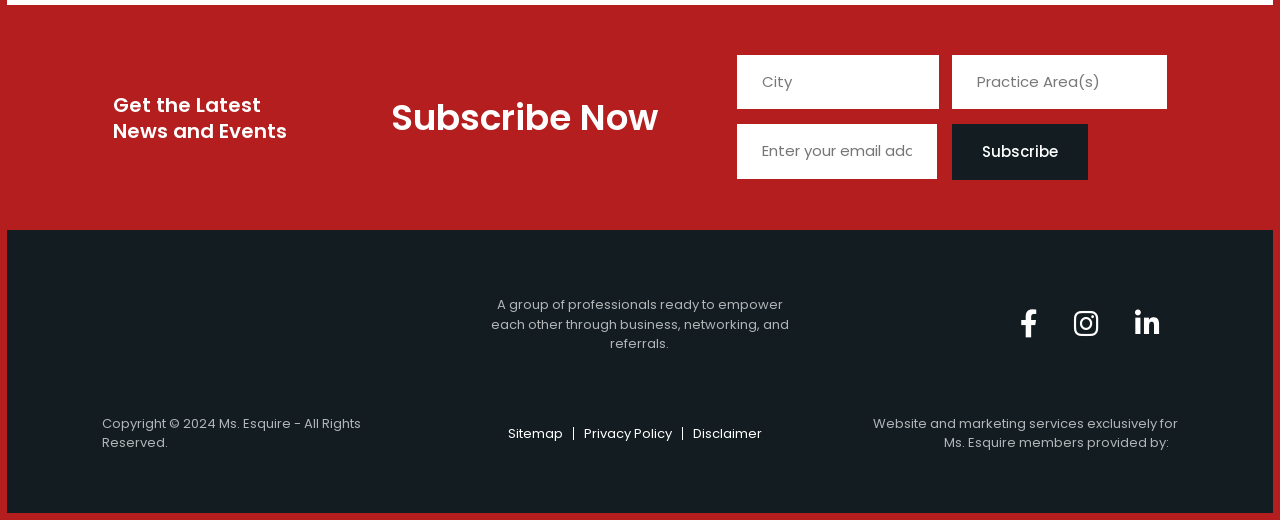Answer the question with a single word or phrase: 
What is the button below the textboxes for?

Subscribe